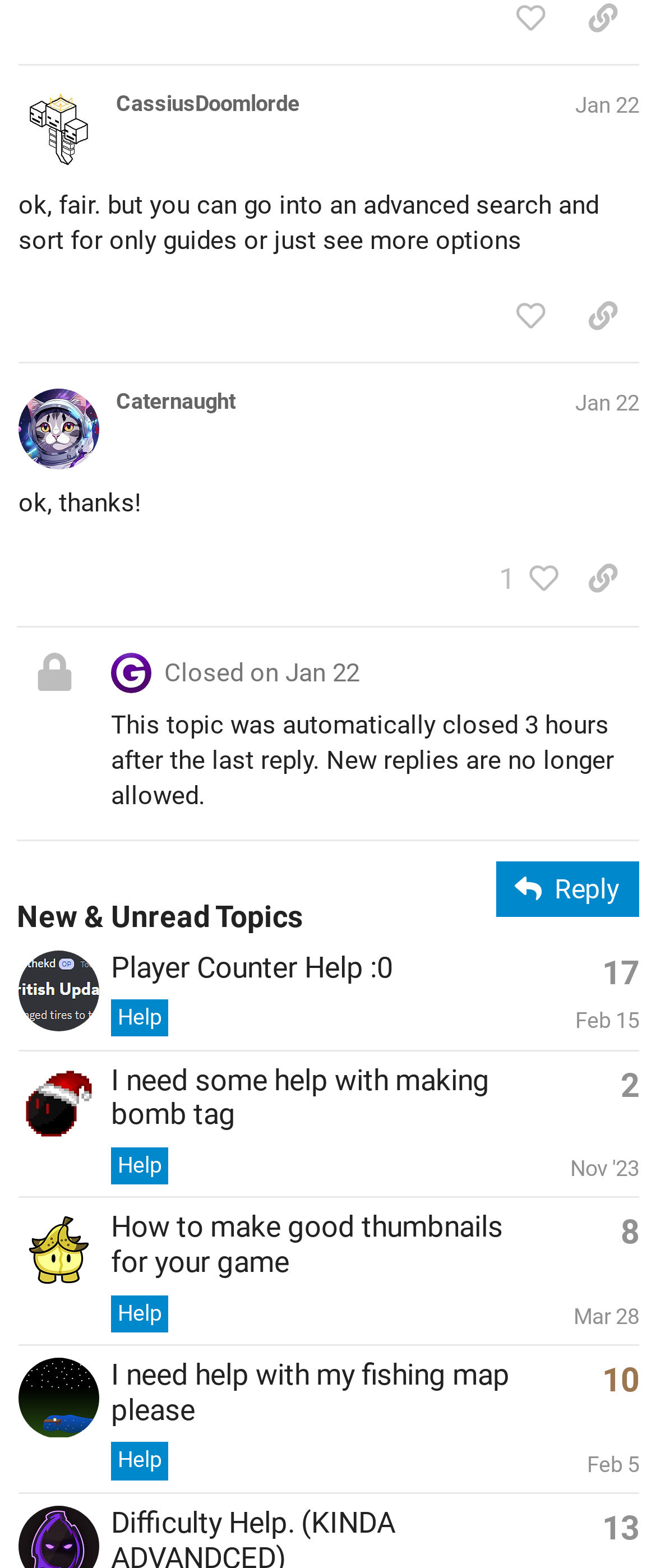How many posts are displayed on this page?
Please give a well-detailed answer to the question.

I counted the number of regions with the label 'post #X by @username' and found 6 of them, indicating that there are 6 posts displayed on this page.